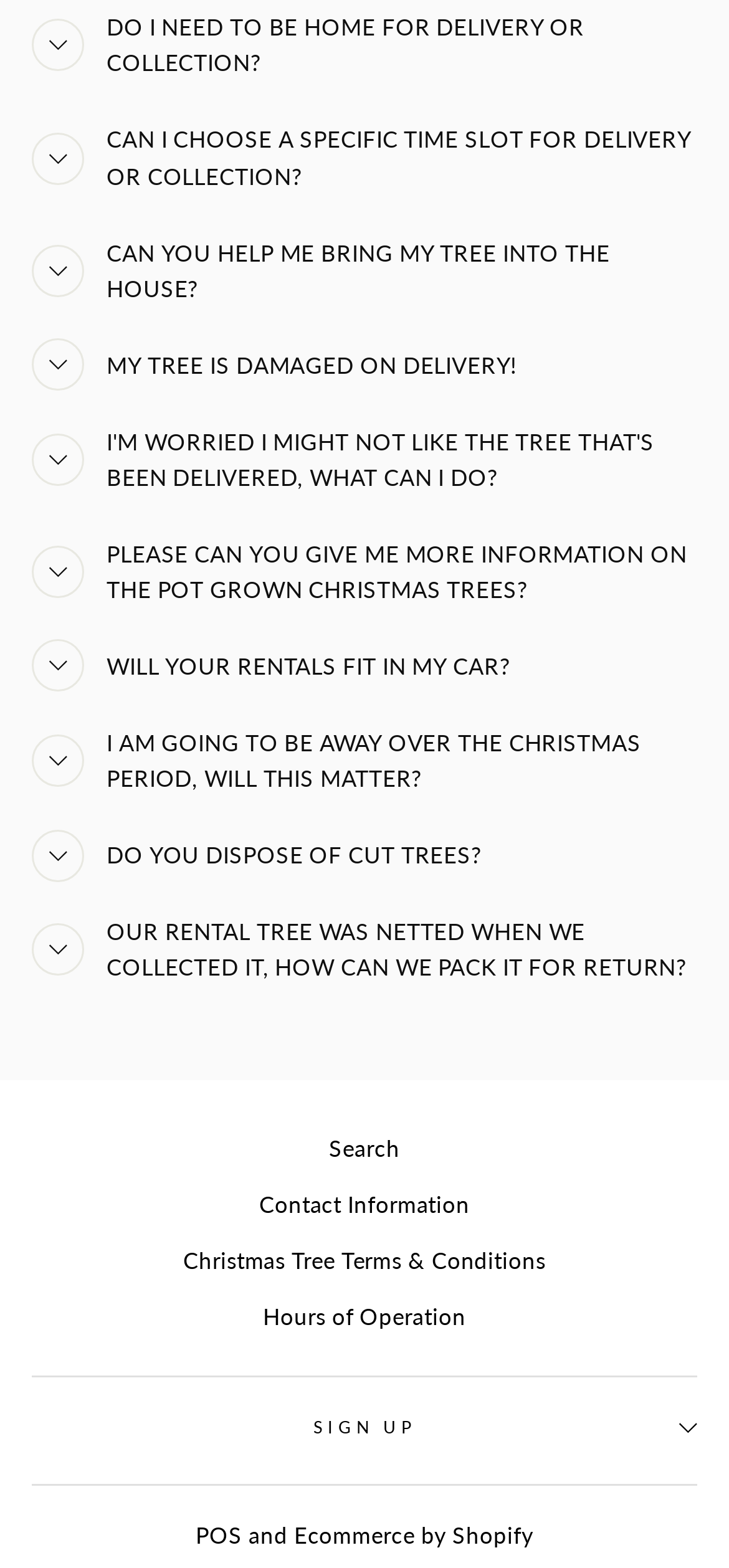Predict the bounding box of the UI element that fits this description: "Christmas Tree Terms & Conditions".

[0.251, 0.788, 0.748, 0.82]